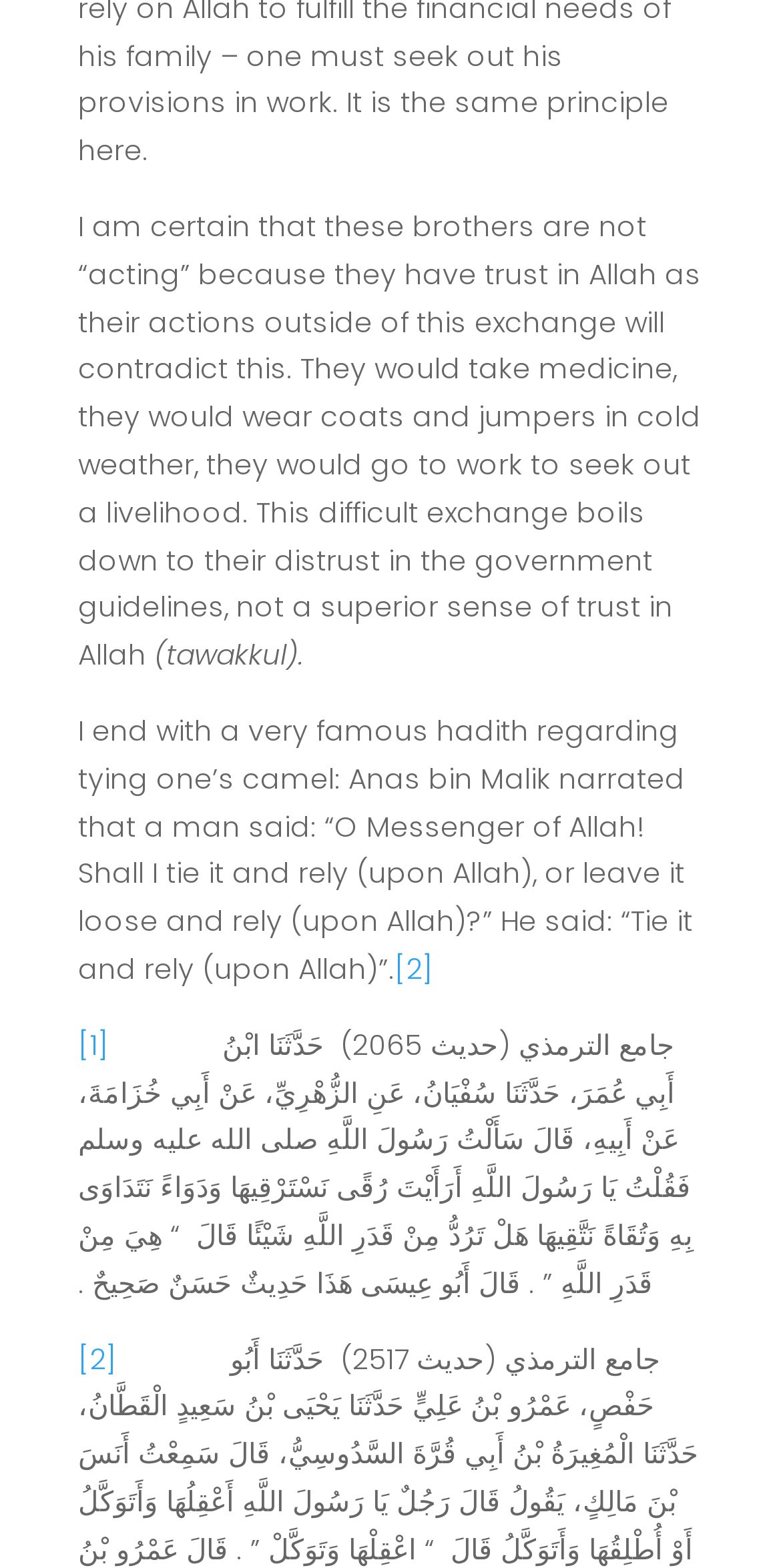Using the details from the image, please elaborate on the following question: What is the tone of the text?

The tone of the text appears to be reflective, as it discusses the concept of trust in Allah and its application in everyday life. The text also presents a calm and thoughtful tone, encouraging the reader to consider the idea of trust in Allah.